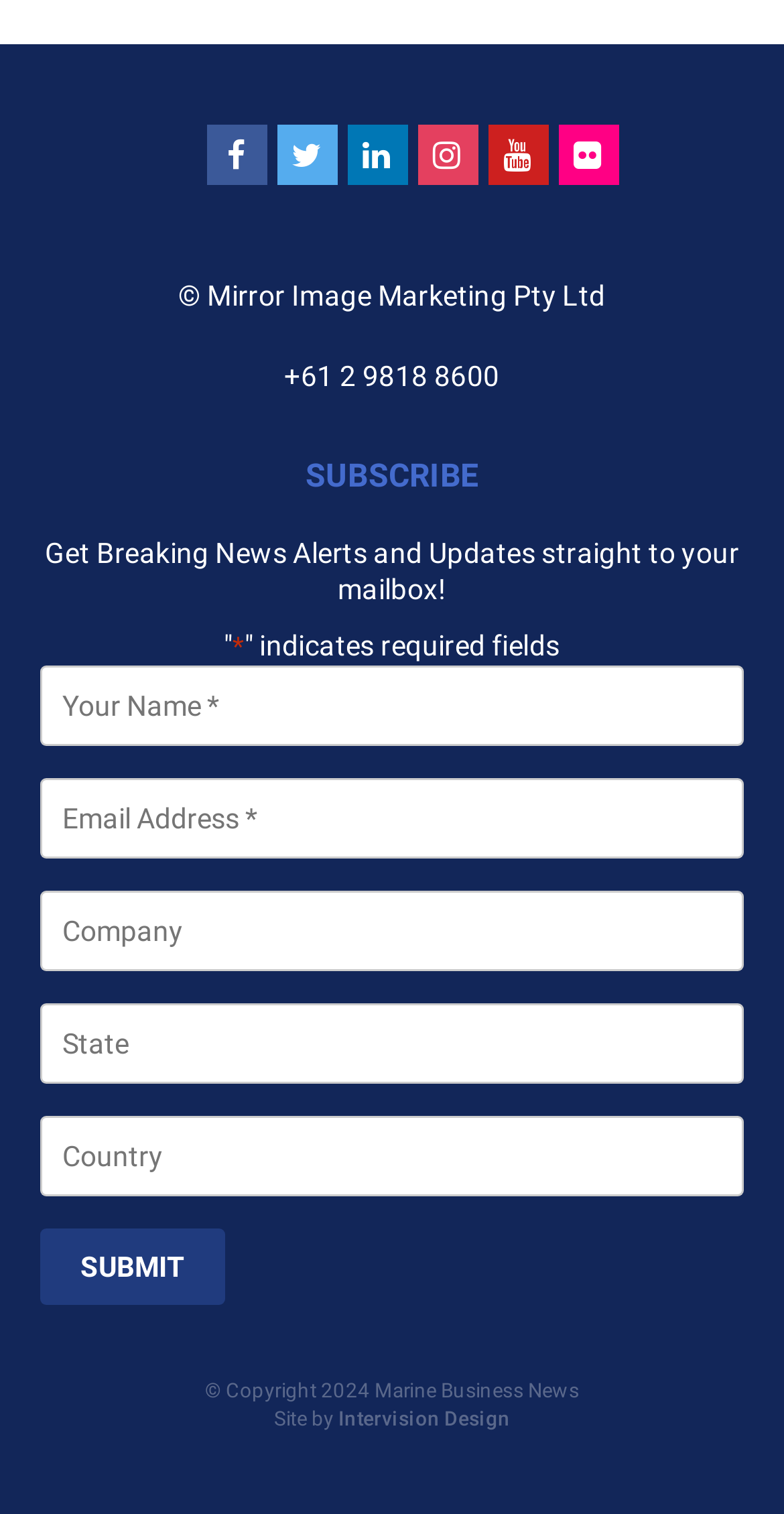Respond to the question below with a single word or phrase: What is the phone number on the page?

+61 2 9818 8600